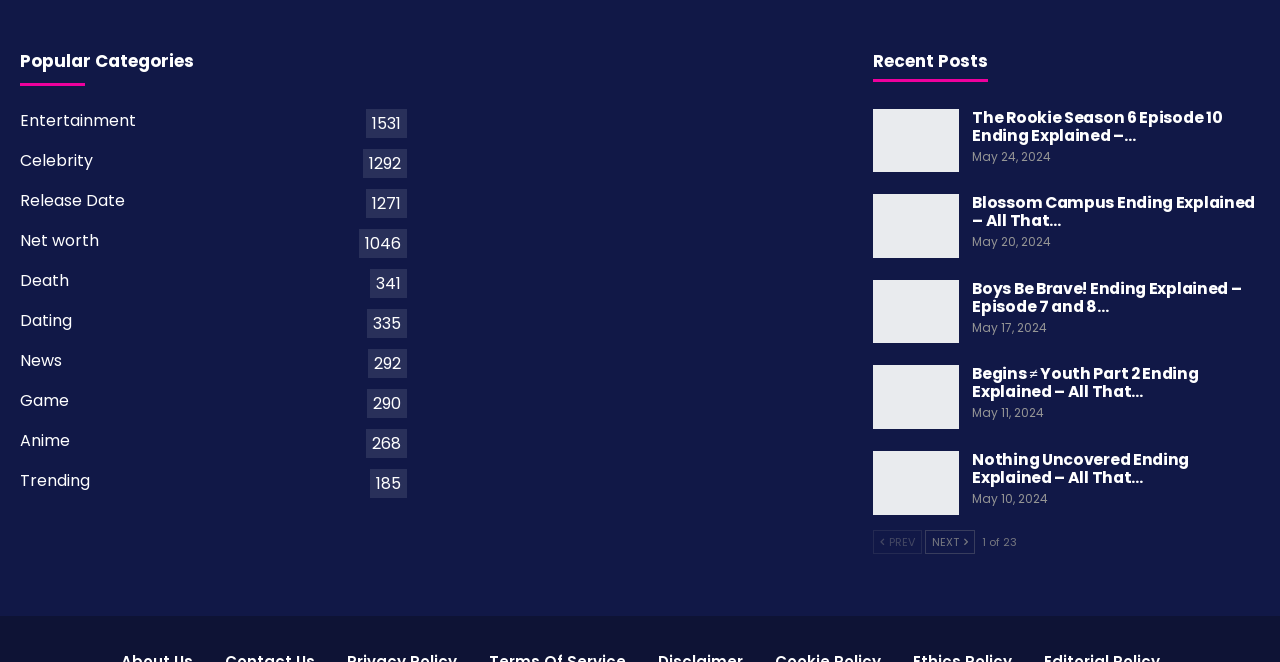What is the function of the 'Previous' and 'Next' buttons?
Kindly answer the question with as much detail as you can.

The 'Previous' and 'Next' buttons are located at the bottom of the 'Footer - Column 3 Sidebar' section, and they are used to navigate through the pages of recent posts, allowing users to view more posts.